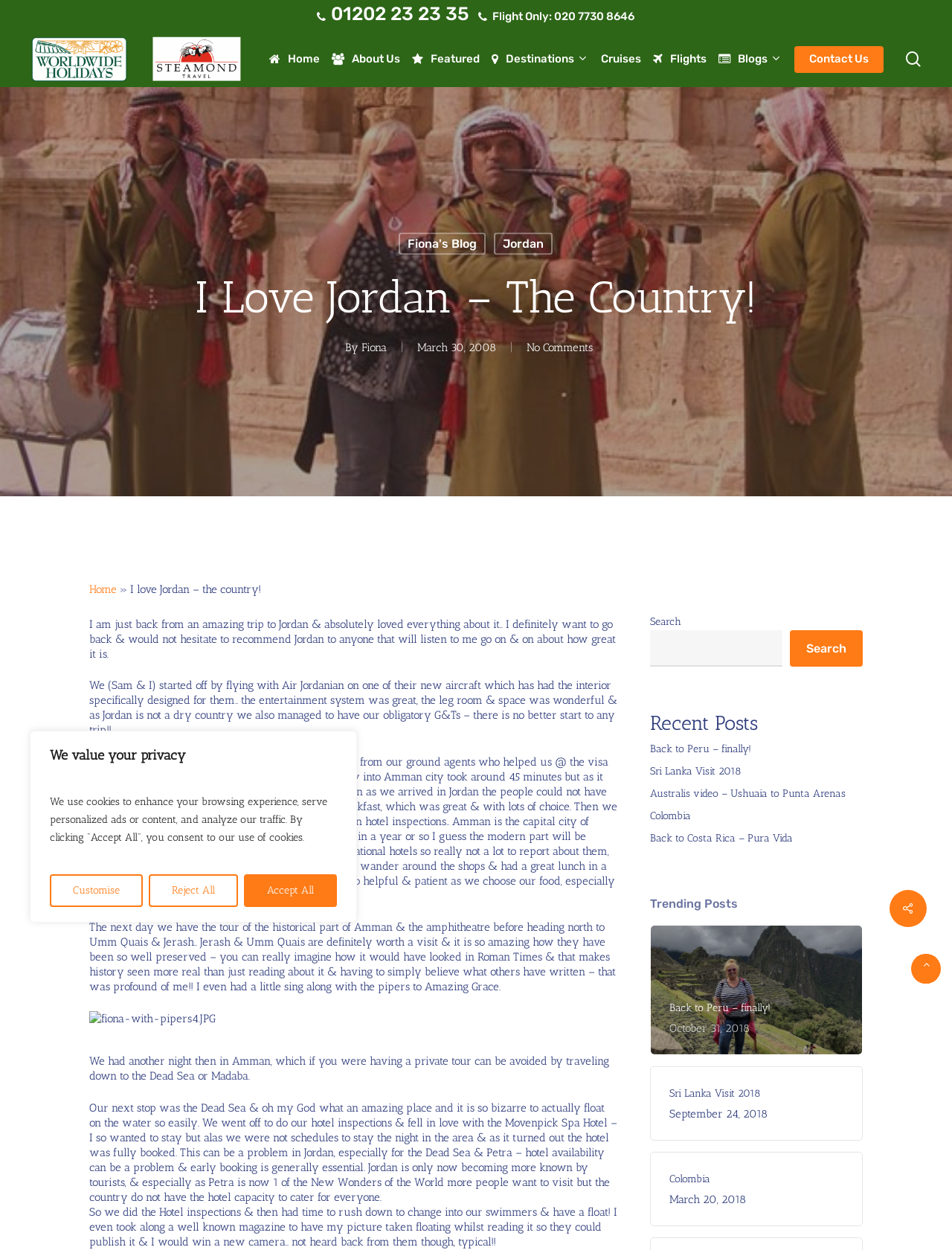What is the name of the hotel mentioned in the blog post?
Please respond to the question with a detailed and well-explained answer.

The name of the hotel can be found in the blog post section, where it says 'We went off to do our hotel inspections & fell in love with the Movenpick Spa Hotel'.